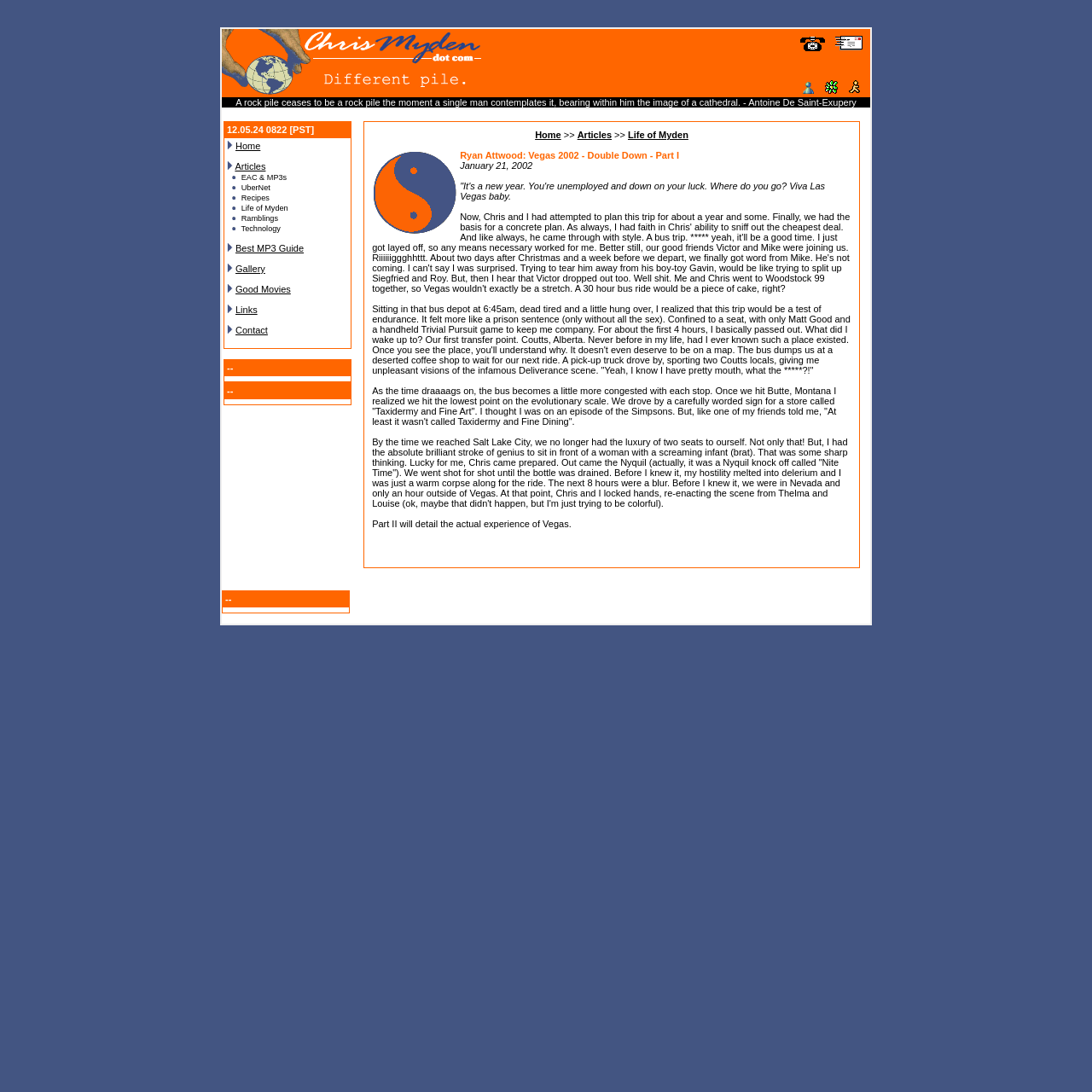How many links are in the webpage?
Offer a detailed and exhaustive answer to the question.

By examining the webpage, I found 13 links. They are located in the table at the bottom of the webpage, and they seem to be links to other articles or sections of the website.